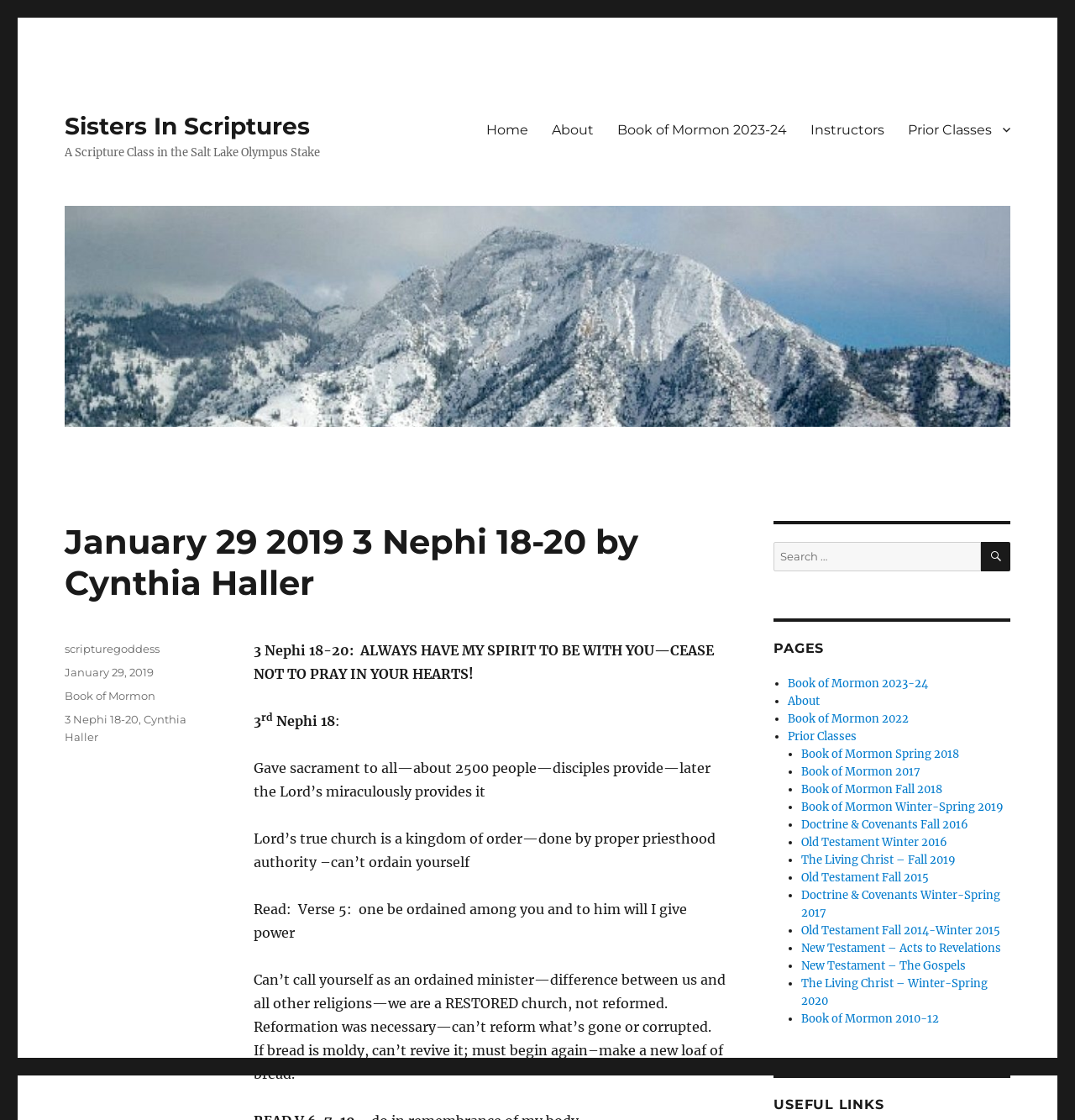Please determine the bounding box coordinates of the section I need to click to accomplish this instruction: "Click on the 'Prior Classes' link".

[0.833, 0.1, 0.951, 0.131]